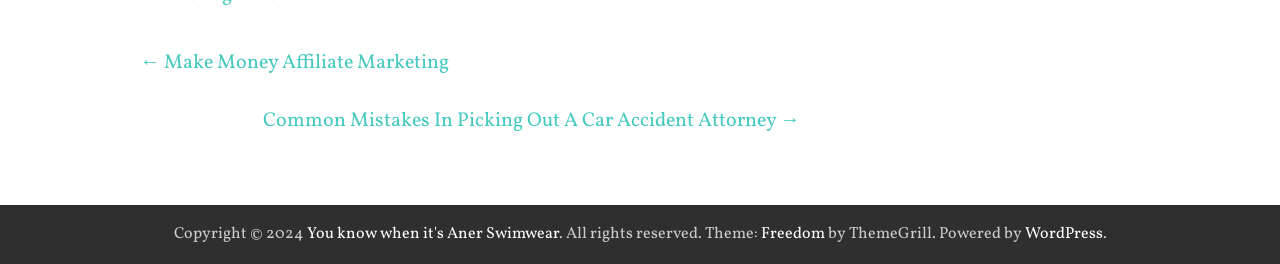What is the copyright year of the website?
Provide a detailed answer to the question using information from the image.

I found the copyright year by looking at the footer section, where it says 'Copyright © 2024'.